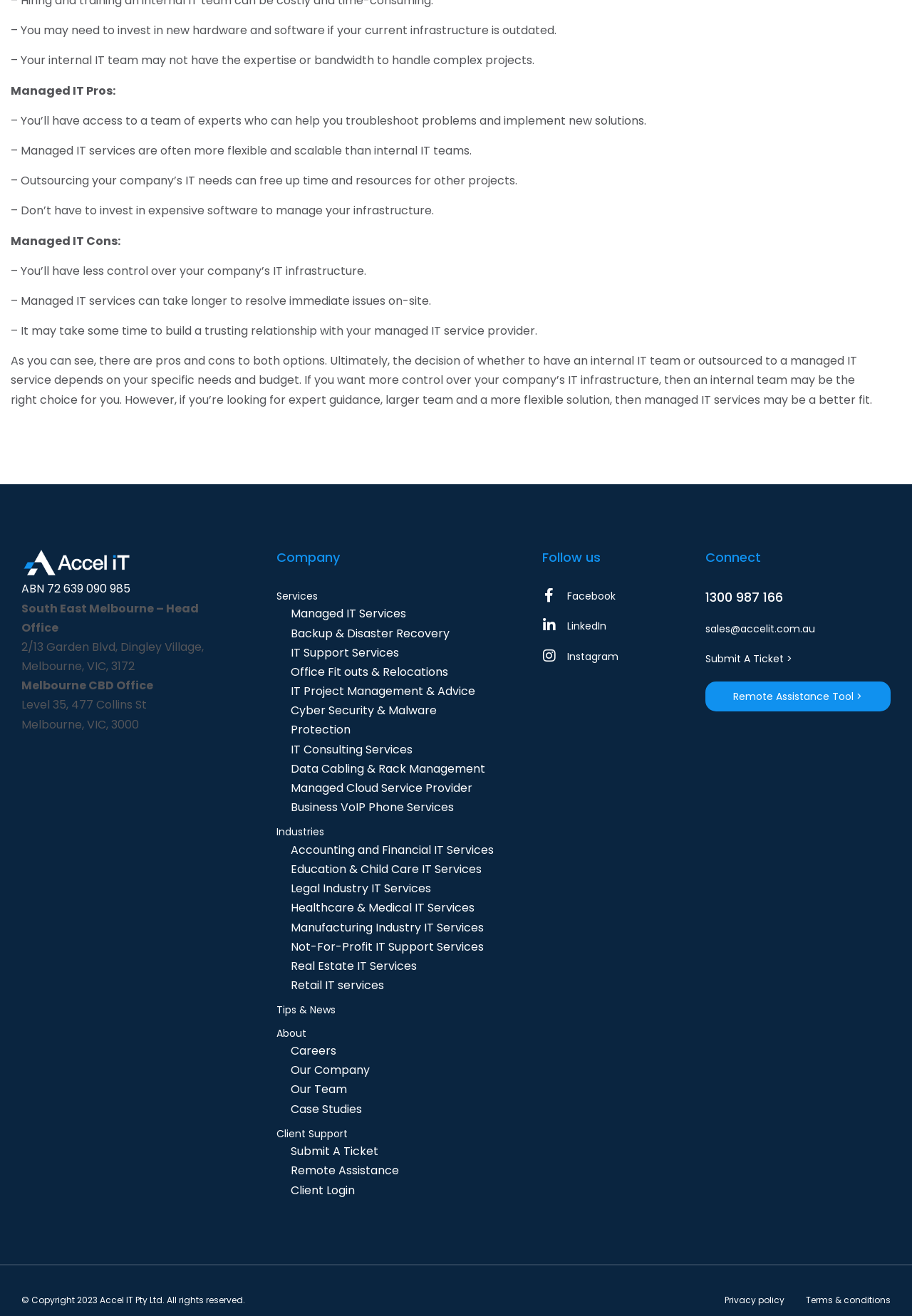Using the provided description Our Company, find the bounding box coordinates for the UI element. Provide the coordinates in (top-left x, top-left y, bottom-right x, bottom-right y) format, ensuring all values are between 0 and 1.

[0.319, 0.806, 0.548, 0.821]